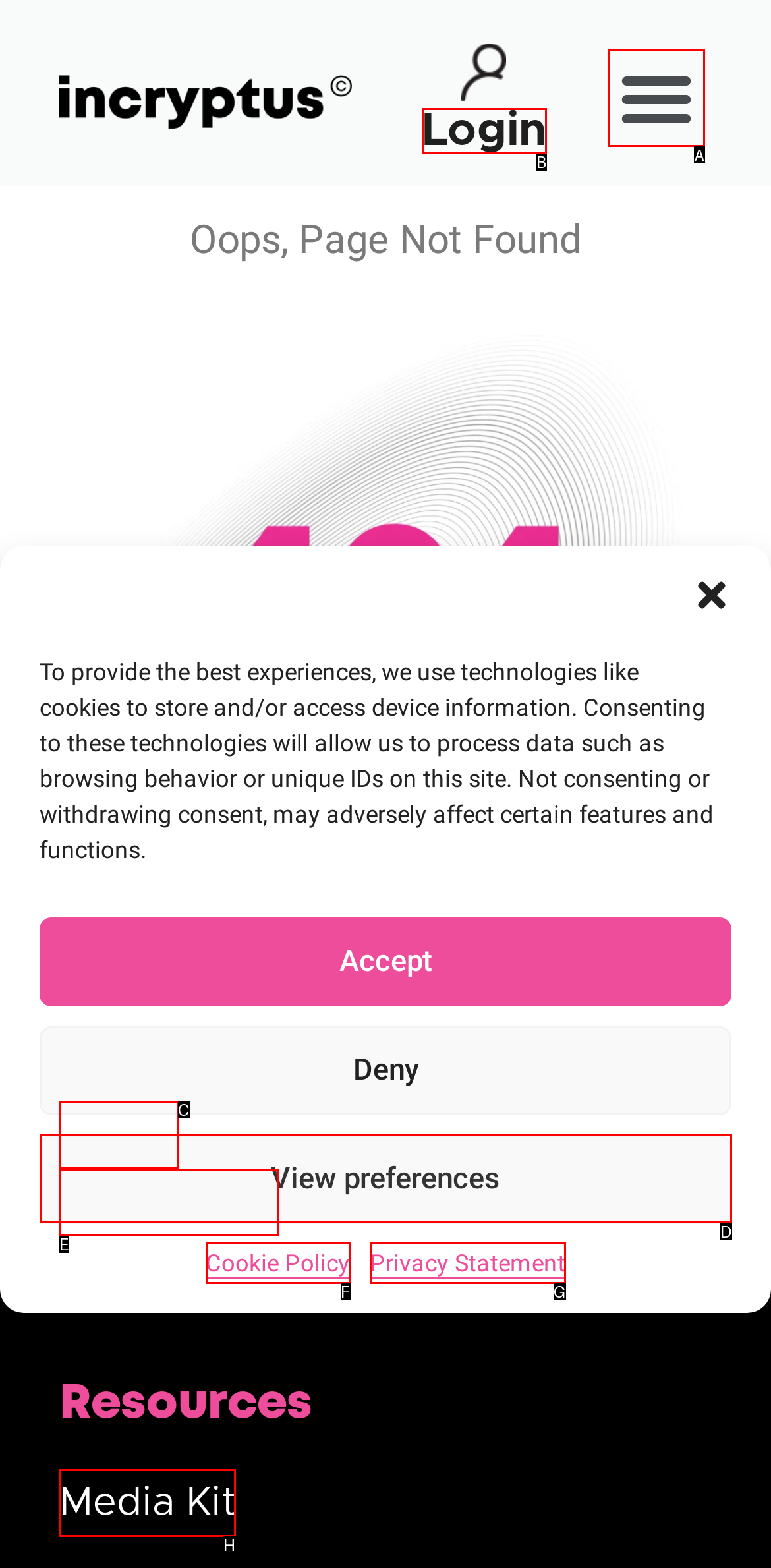Given the description: Media Kit, identify the HTML element that corresponds to it. Respond with the letter of the correct option.

H